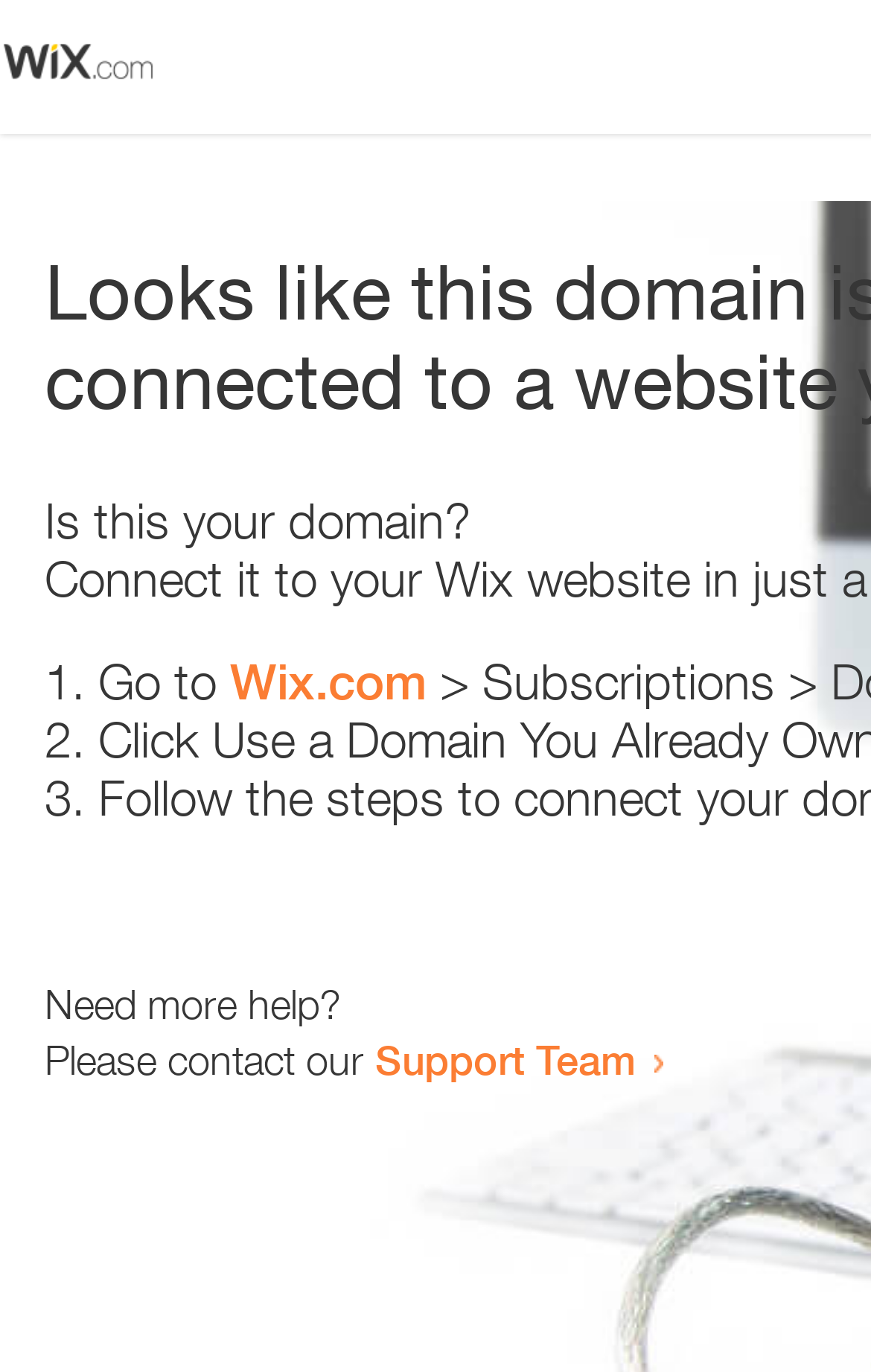What is the domain being referred to?
Refer to the screenshot and respond with a concise word or phrase.

Wix.com